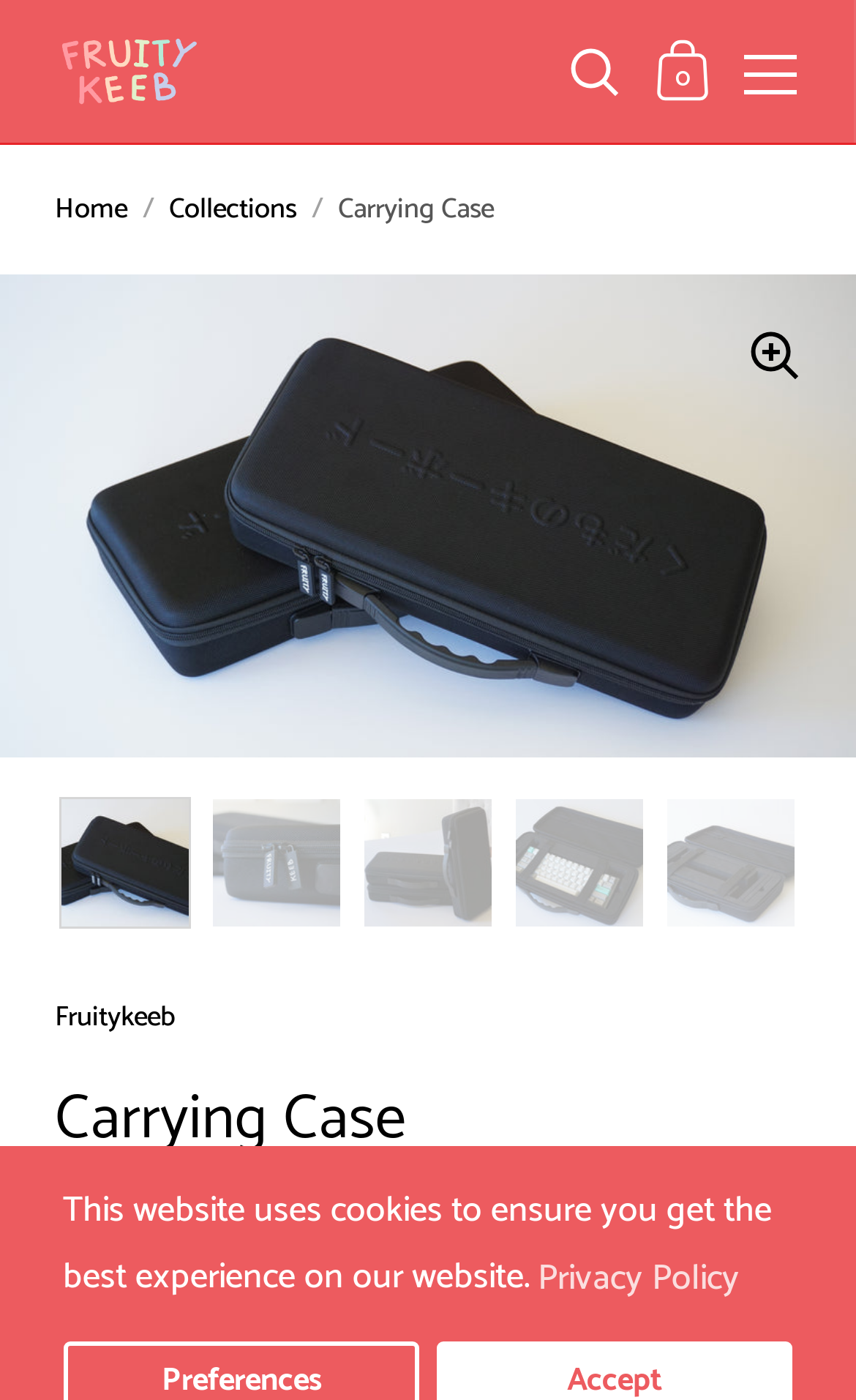What is the function of the buttons below the image?
Craft a detailed and extensive response to the question.

The buttons below the image are hidden, and their purpose is not explicitly stated on the webpage. They may be related to product customization or other features, but without more information, their exact function cannot be determined.